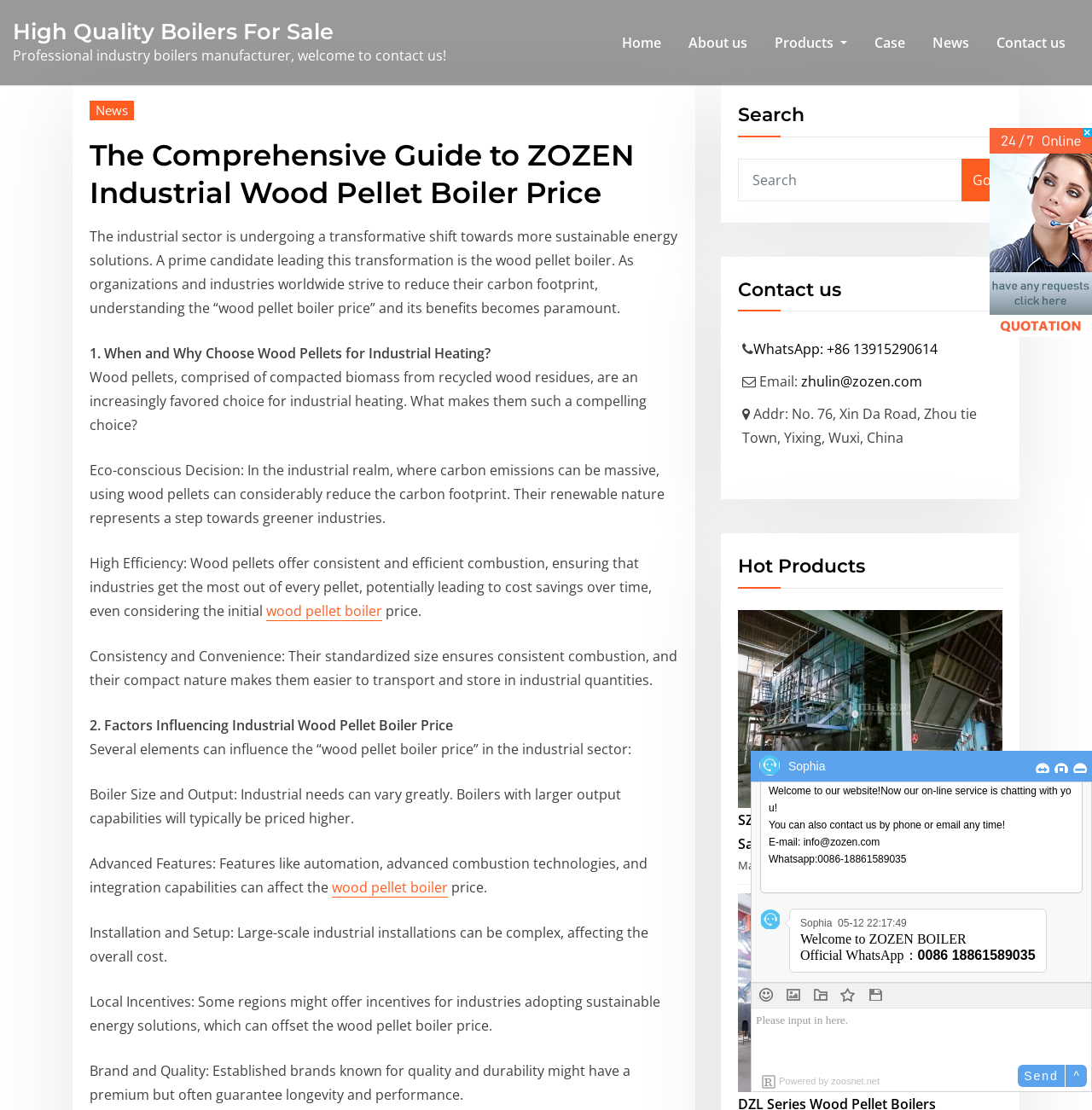Calculate the bounding box coordinates of the UI element given the description: "wood pellet boiler".

[0.304, 0.791, 0.41, 0.808]